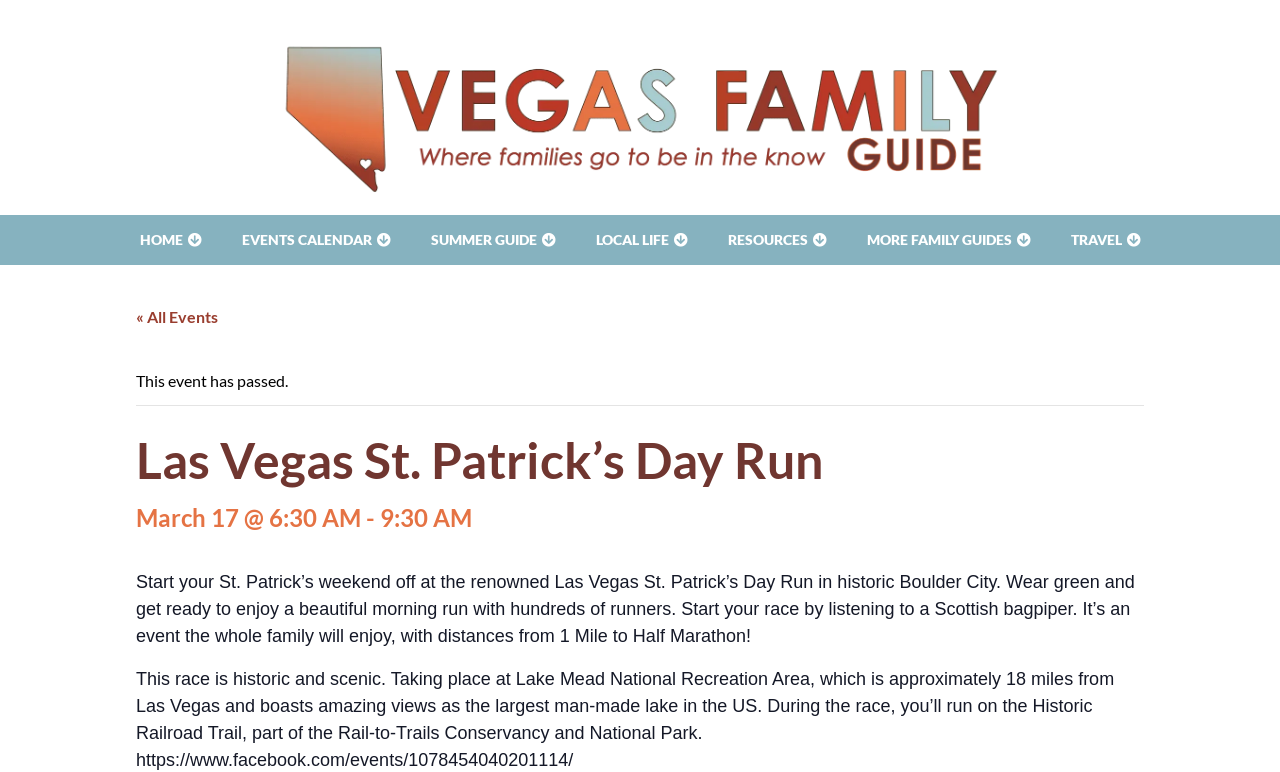Please identify the bounding box coordinates of the area I need to click to accomplish the following instruction: "View the Las Vegas St. Patrick’s Day Run event details".

[0.106, 0.551, 0.894, 0.641]